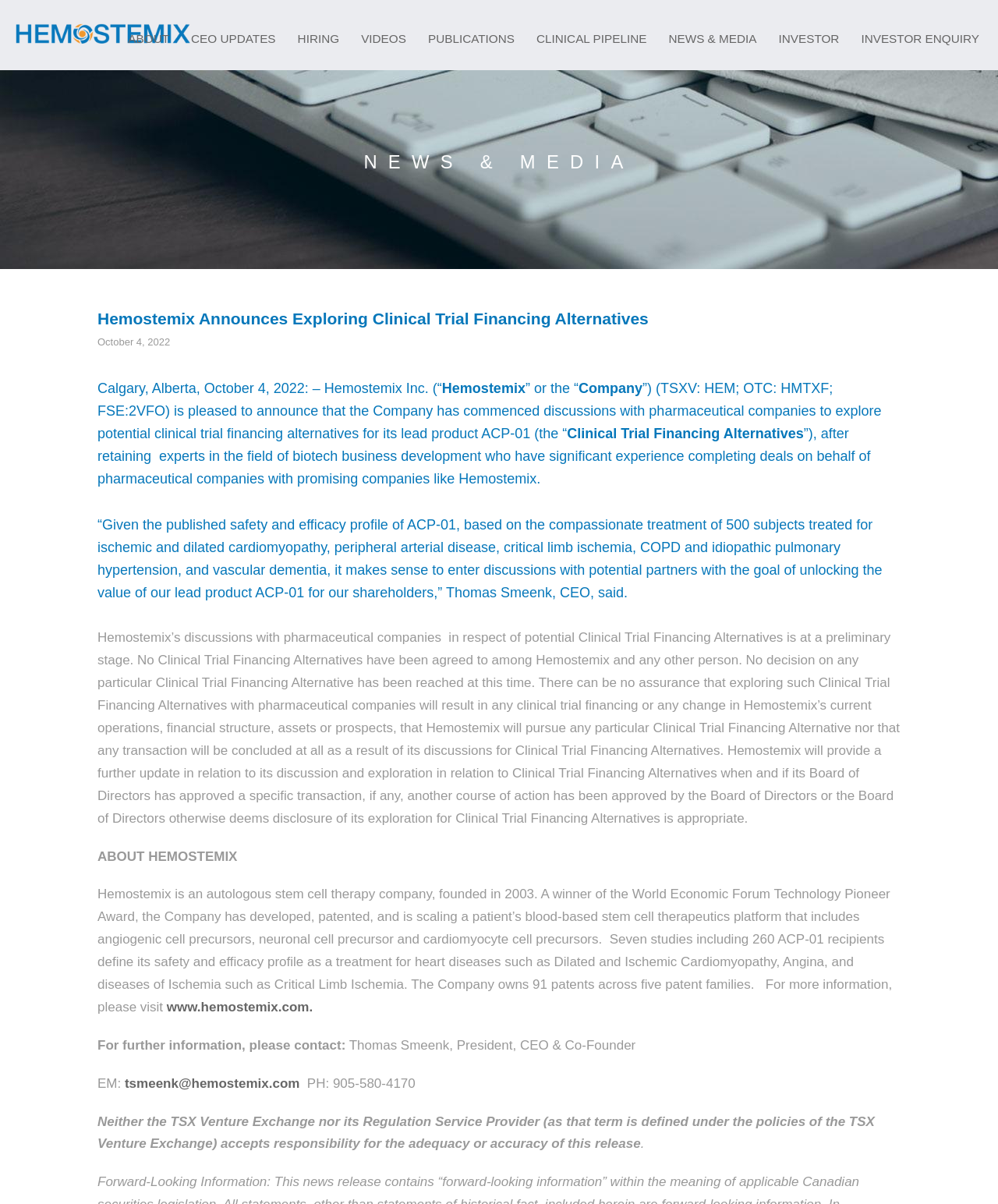Determine the bounding box coordinates of the clickable region to follow the instruction: "Visit Hemostemix - Stem Cell Therapy".

[0.0, 0.027, 0.191, 0.039]